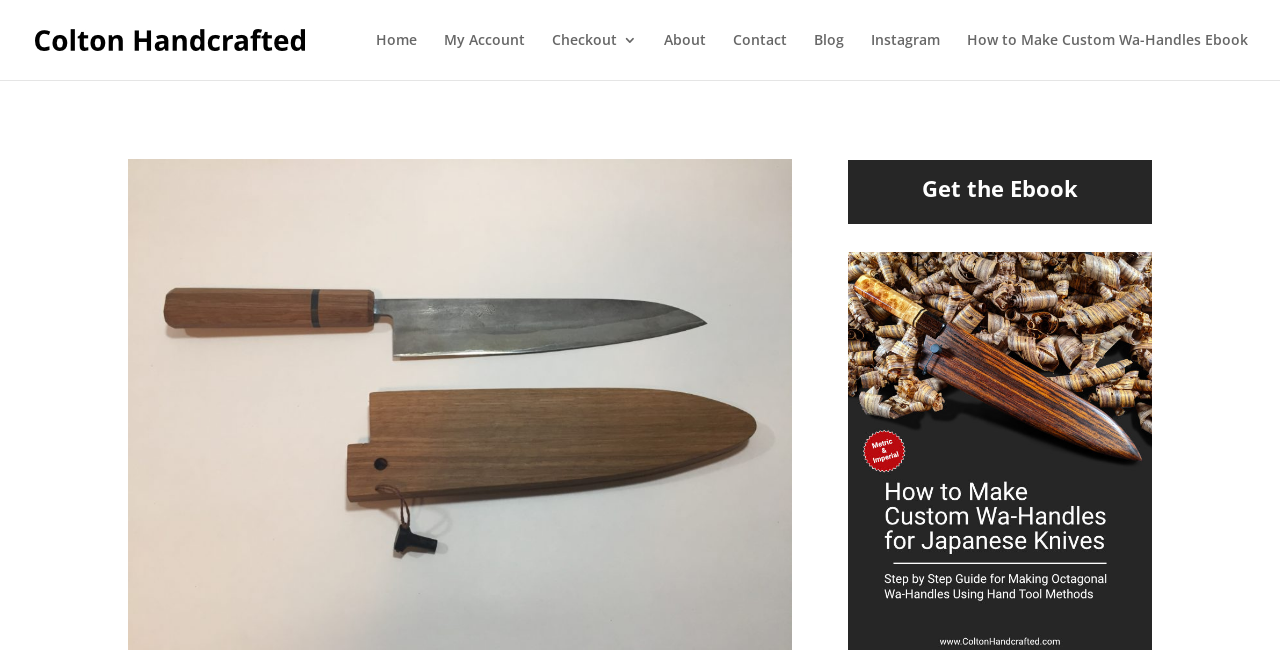Specify the bounding box coordinates of the area to click in order to follow the given instruction: "proceed to checkout."

[0.431, 0.051, 0.498, 0.123]